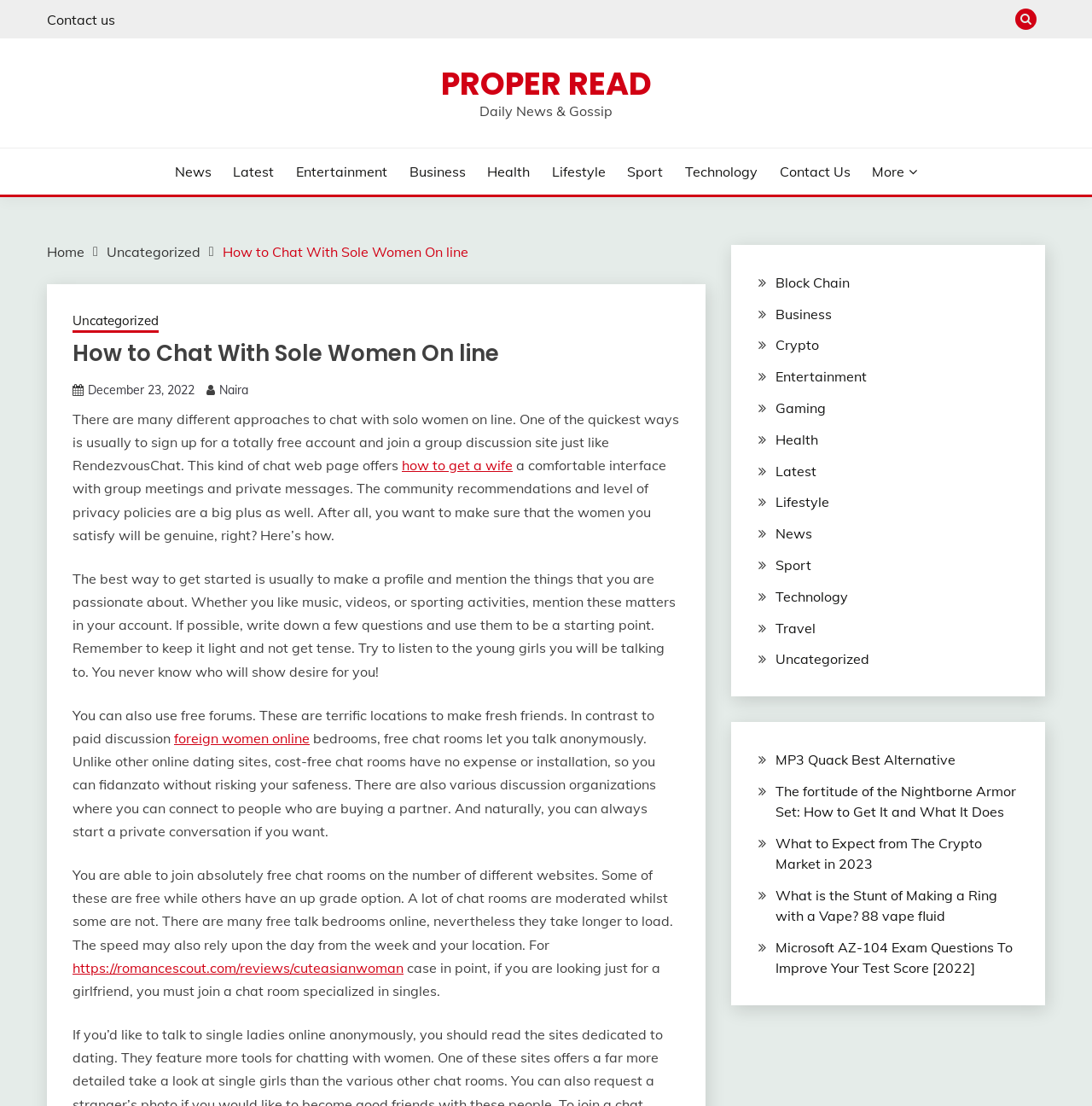Identify the bounding box coordinates necessary to click and complete the given instruction: "Read How to Chat With Sole Women On line".

[0.066, 0.307, 0.622, 0.332]